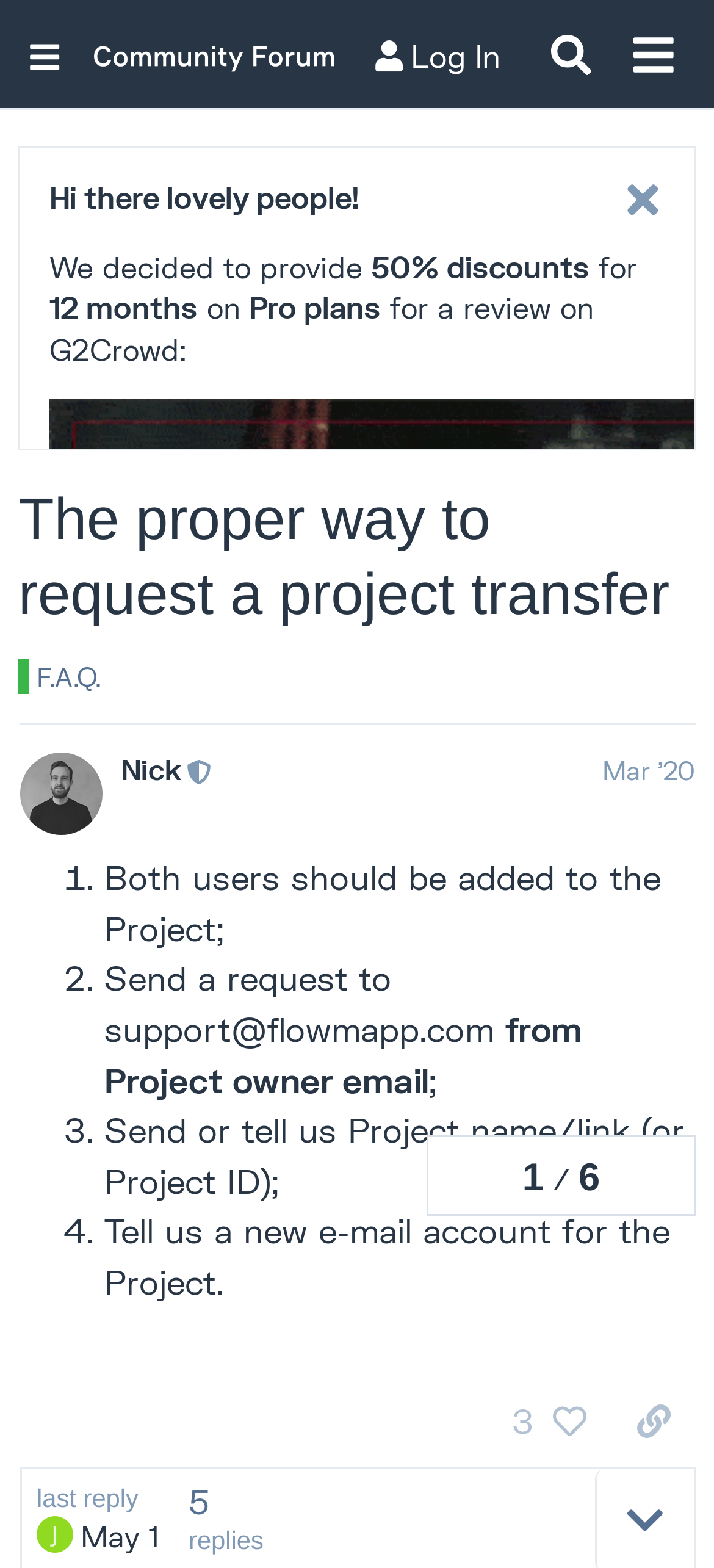Provide a thorough summary of the webpage.

The webpage is about the FAQ section of FlowMapp, a project management tool. At the top, there is a header section with a hamburger menu icon, a FlowMapp logo, a "Log In" button, a search bar, and a menu button. Below the header, there is a greeting message "Hi there lovely people!" followed by a promotional text offering 50% discounts on Pro plans for 12 months in exchange for a review on G2Crowd.

The main content of the page is divided into sections. The first section explains how to get a discount, which involves leaving a review on G2Crowd or Capterra and notifying the FlowMapp team via support email. The section is formatted as a list with bullet points.

The next section is about the proper way to request a project transfer, which is the main topic of the FAQ page. This section is headed by a title "The proper way to request a project transfer" and is followed by a list of four steps to complete the transfer. The steps are numbered and include adding both users to the project, sending a request to support, providing the project name or link, and telling the team about a new email account for the project.

On the right side of the page, there is a navigation section showing the topic progress, with headings and links to other topics. Below the navigation section, there is a section with information about the author of the post, Nick, who is a moderator, and the date of the post.

At the bottom of the page, there are buttons to like, share, or reply to the post, as well as a link to the last reply and the number of replies.